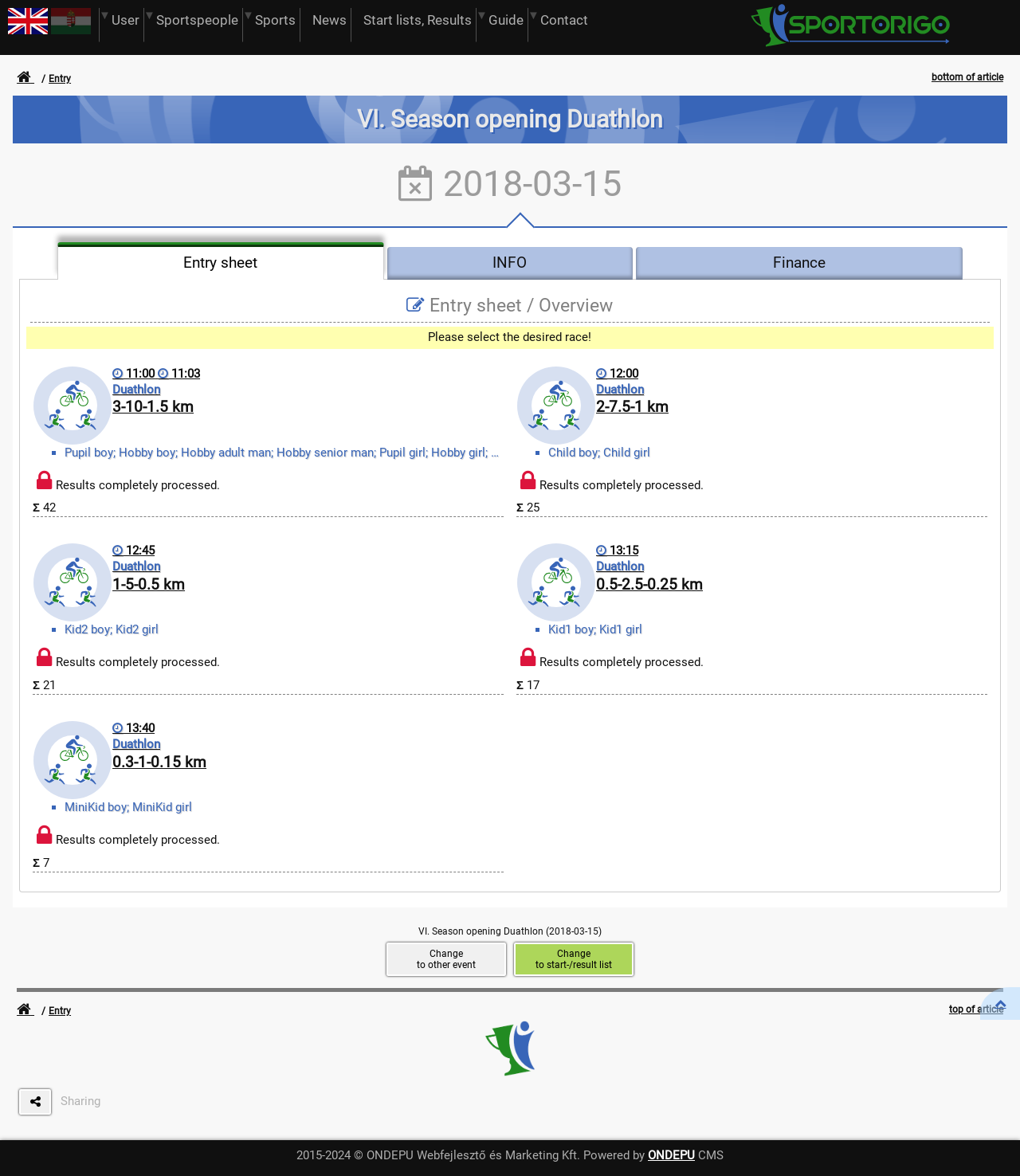What is the date of the event?
Using the image as a reference, deliver a detailed and thorough answer to the question.

I found the date '2018-03-15' mentioned multiple times on the webpage, including in the heading and in the text 'VI. Season opening Duathlon (2018-03-15)'.